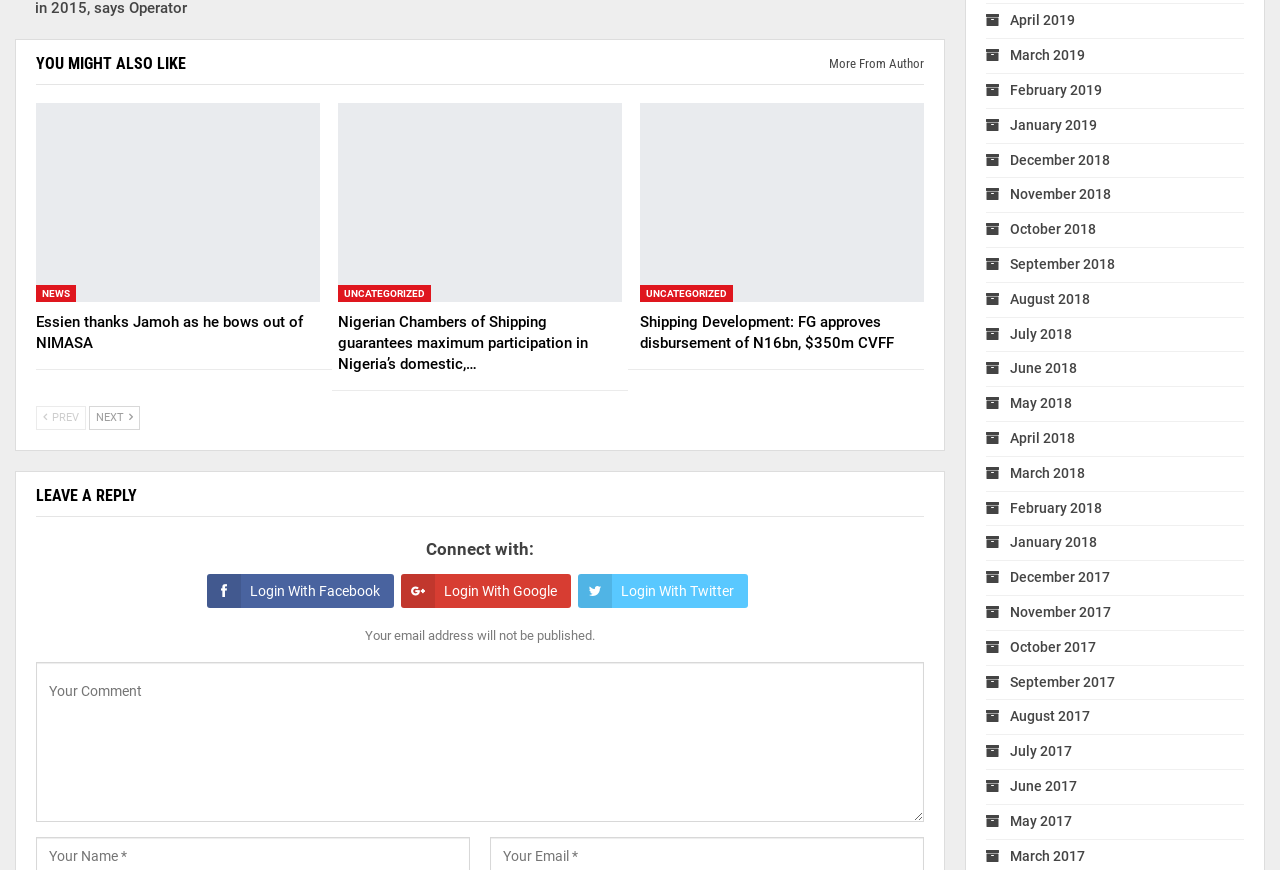What is the function of the links with the calendar icon?
Based on the image, give a concise answer in the form of a single word or short phrase.

To navigate to archives by month